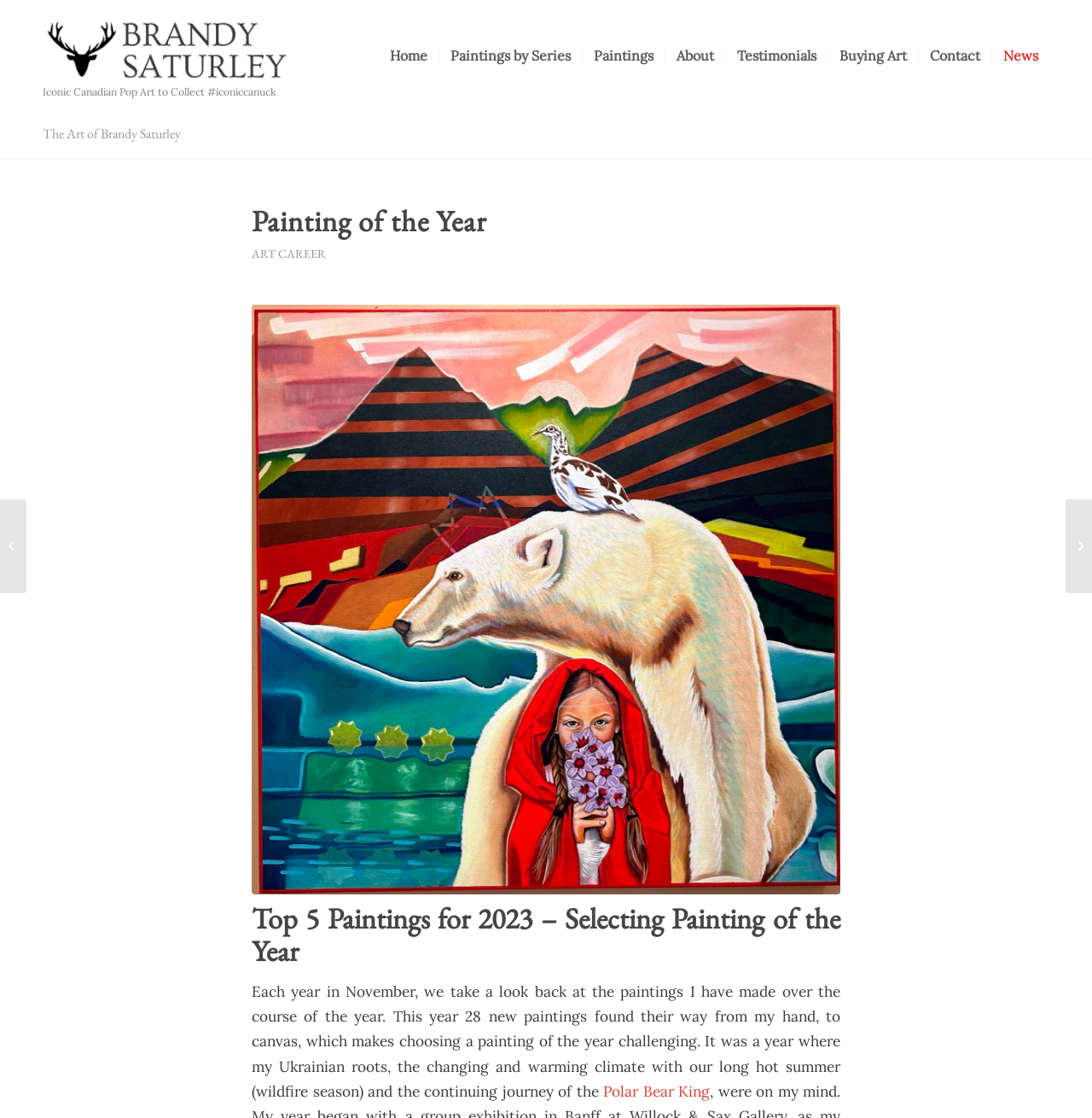Using the webpage screenshot and the element description Navigating Art Commission Etiquette, determine the bounding box coordinates. Specify the coordinates in the format (top-left x, top-left y, bottom-right x, bottom-right y) with values ranging from 0 to 1.

[0.976, 0.447, 1.0, 0.531]